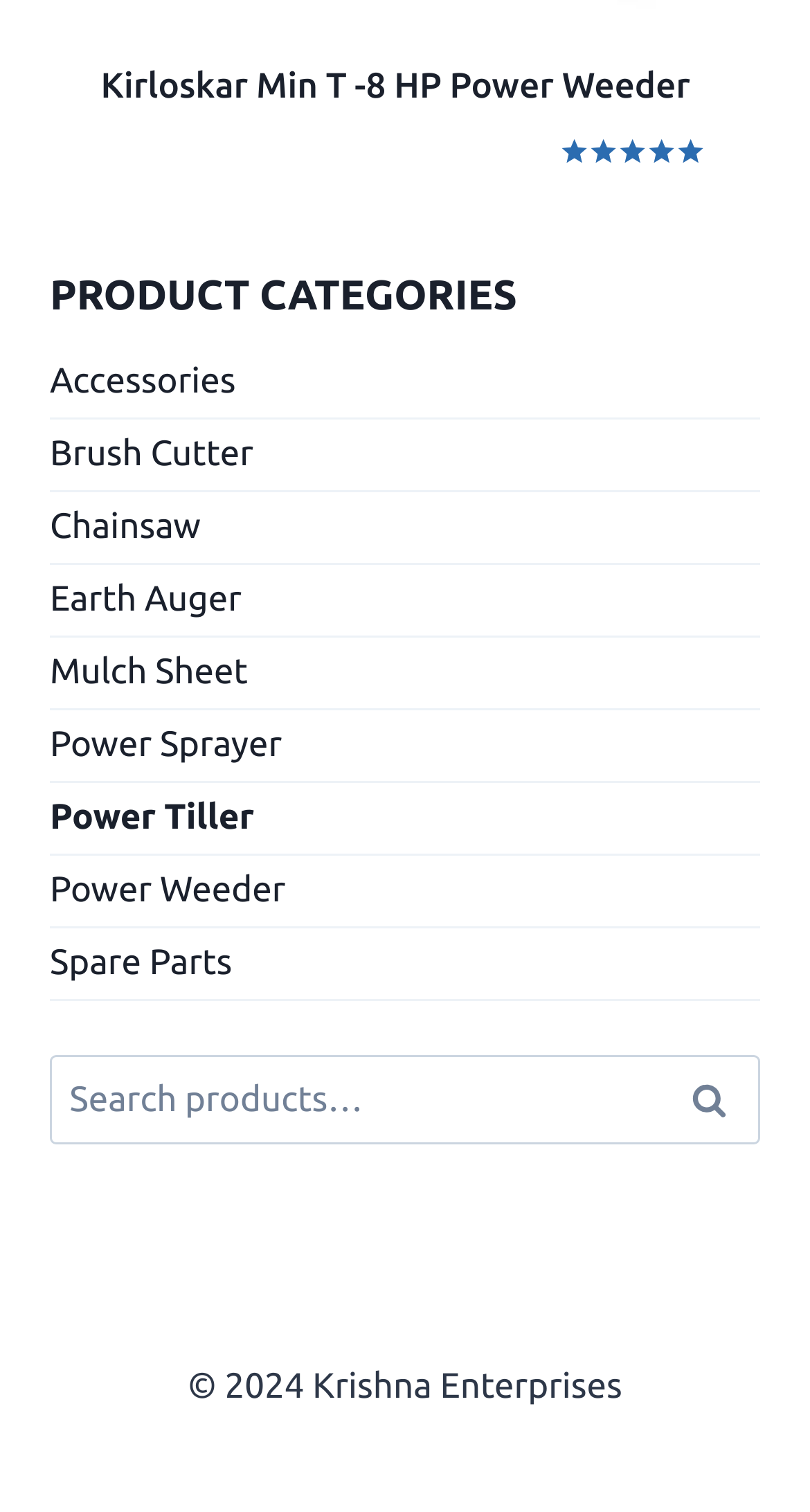What is the rating of the product?
Please provide a detailed answer to the question.

The rating of the product can be found in the image element next to the product name, which displays a rating of '5.00 out of 5'.